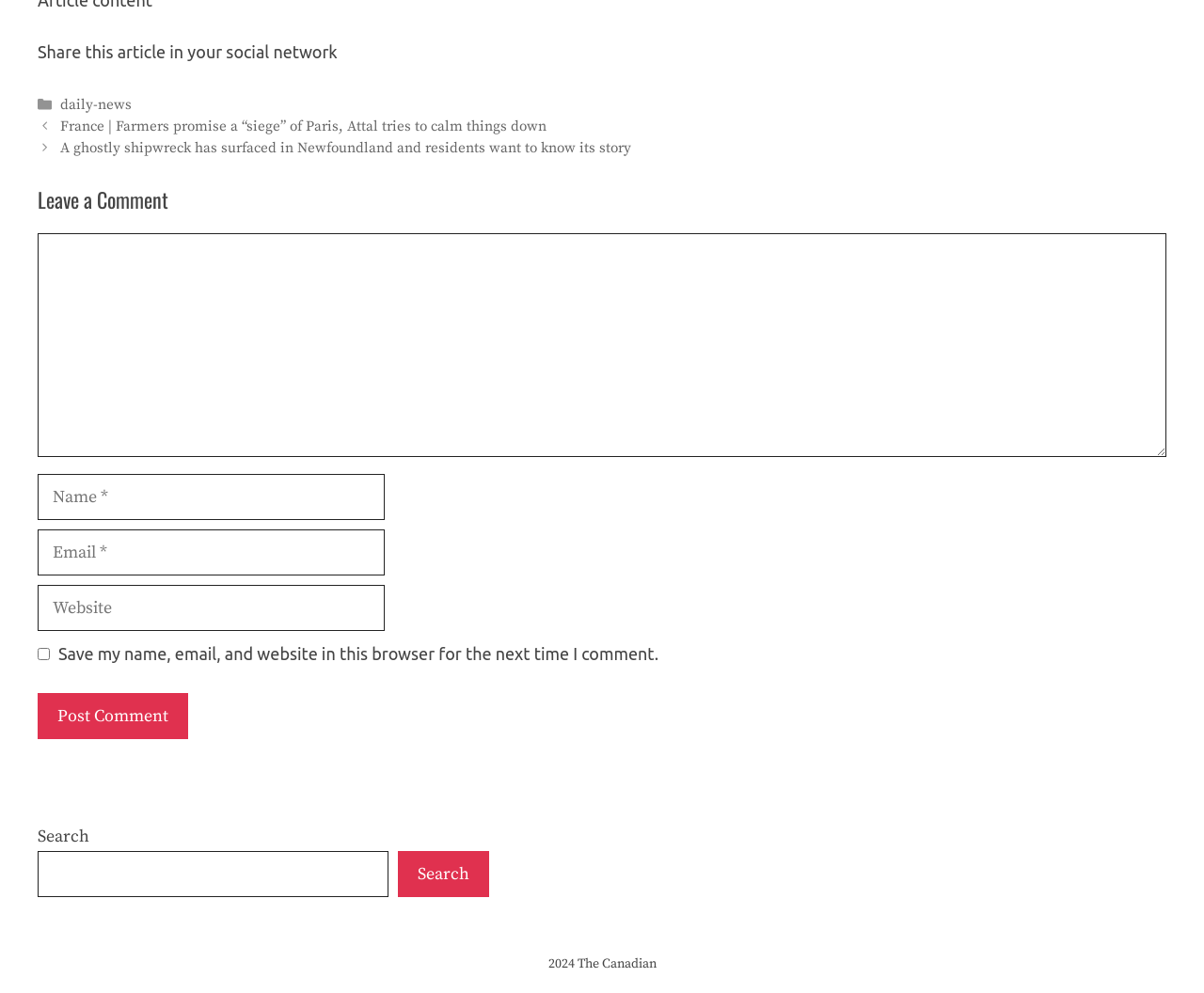Please indicate the bounding box coordinates for the clickable area to complete the following task: "Search for something". The coordinates should be specified as four float numbers between 0 and 1, i.e., [left, top, right, bottom].

[0.031, 0.857, 0.323, 0.903]